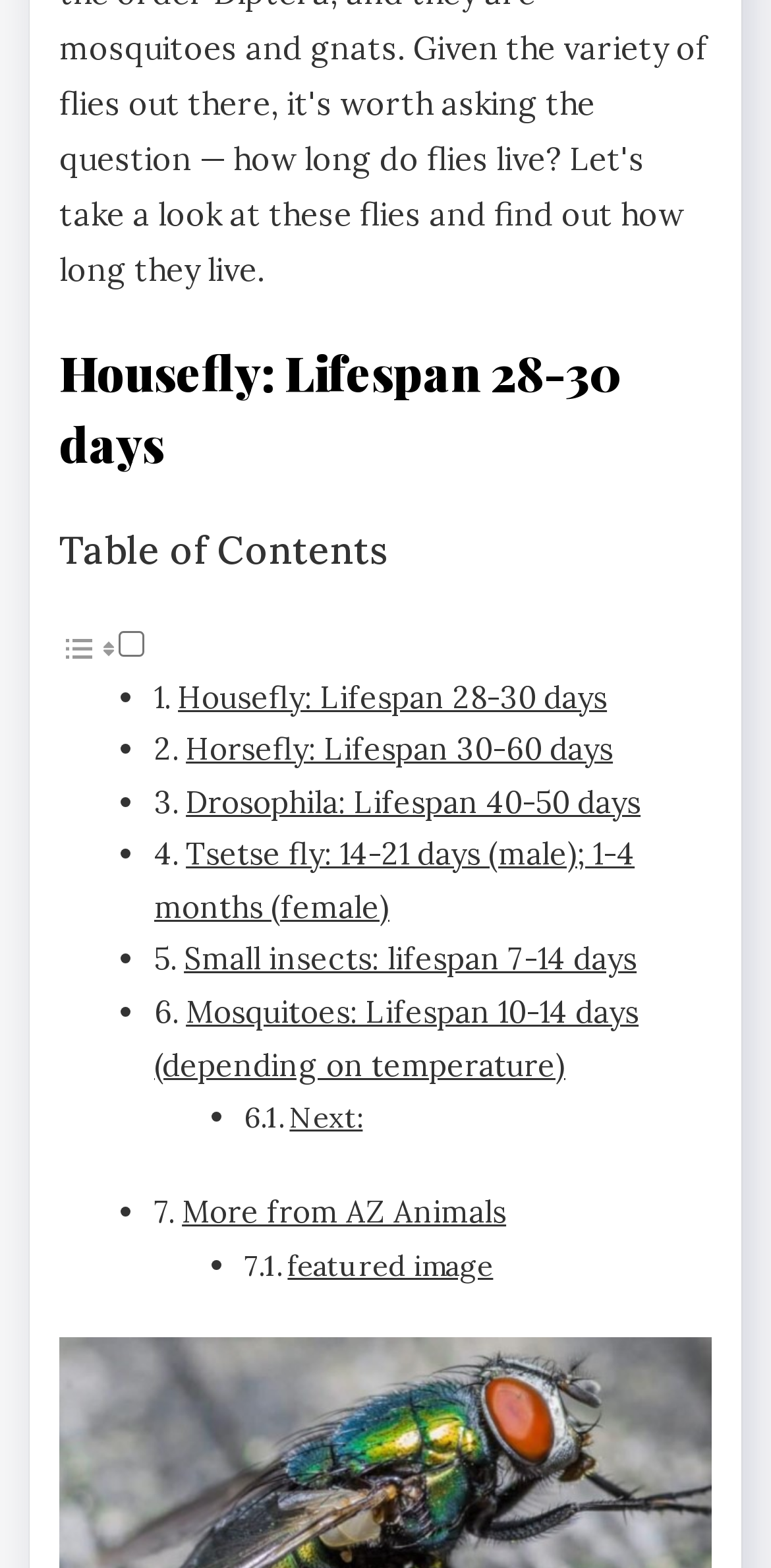What is the source of the information on this webpage?
Could you give a comprehensive explanation in response to this question?

The answer can be found at the bottom of the webpage, where there is a link labeled as 'More from AZ Animals'. This suggests that the information on this webpage comes from AZ Animals.